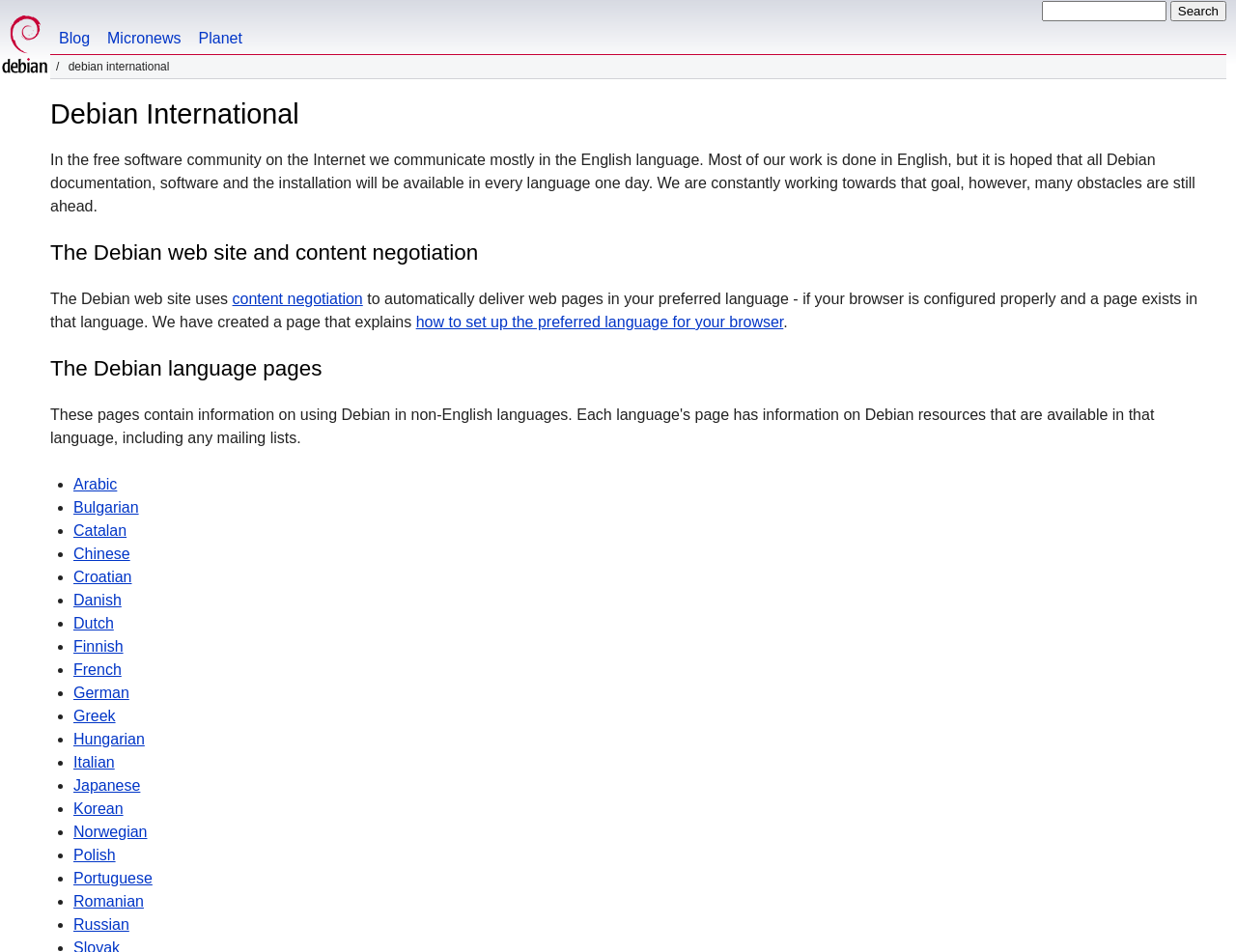From the image, can you give a detailed response to the question below:
What is the goal of the Debian community?

The webpage states that the Debian community hopes to make all Debian documentation, software, and installation available in every language, indicating that the community's goal is to provide equal access to resources for users of different languages.